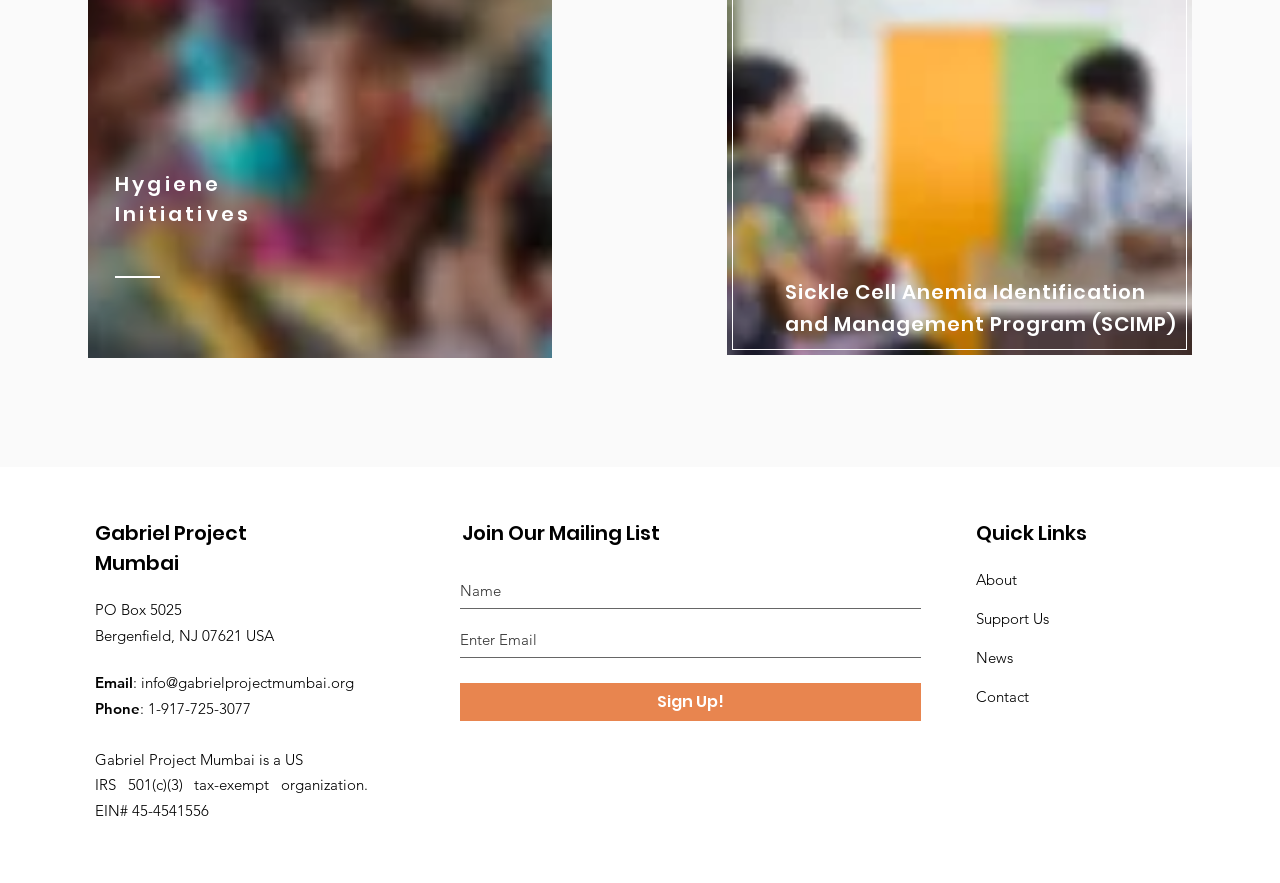How many links are there in the 'Quick Links' section?
Please elaborate on the answer to the question with detailed information.

The 'Quick Links' section has four link elements: 'About', 'Support Us', 'News', and 'Contact', which can be found with bounding box coordinates [0.762, 0.646, 0.795, 0.667], [0.762, 0.69, 0.82, 0.711], [0.762, 0.734, 0.791, 0.755], and [0.762, 0.778, 0.804, 0.8] respectively.